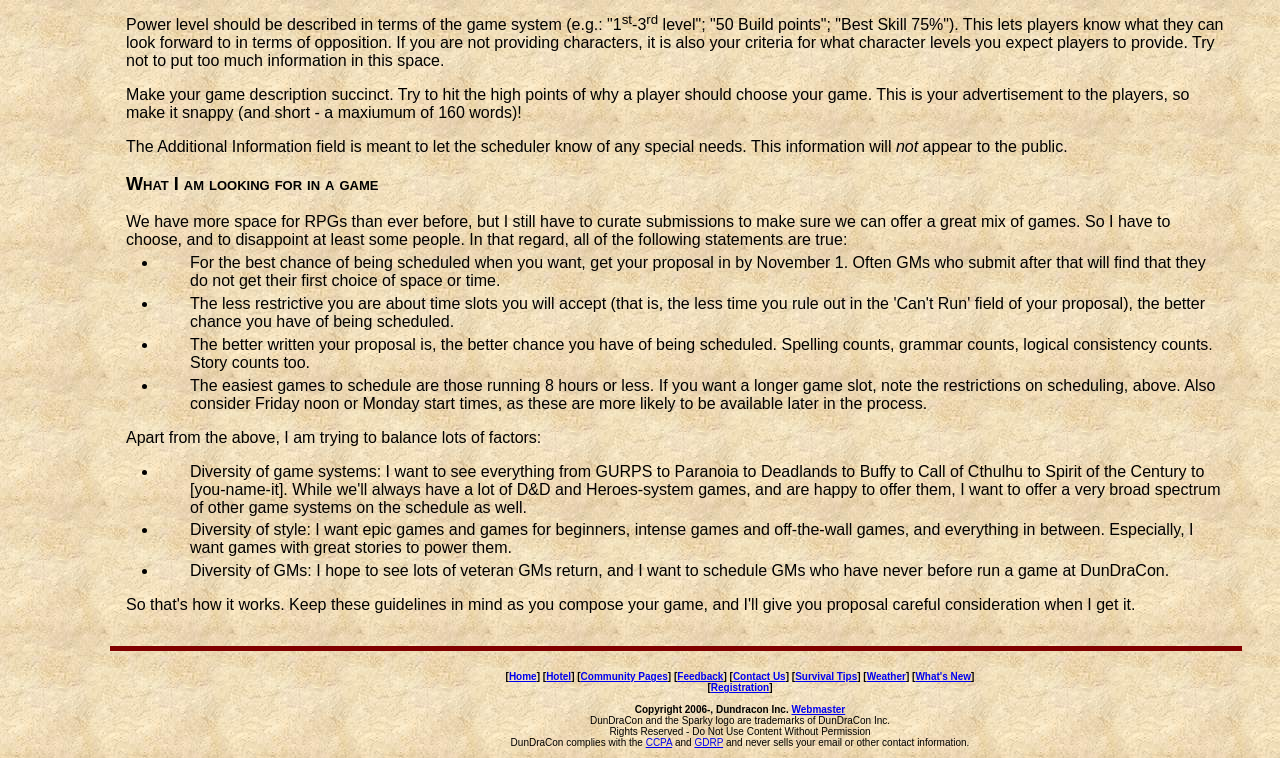Locate the bounding box coordinates of the element you need to click to accomplish the task described by this instruction: "Click the 'Registration' link".

[0.555, 0.9, 0.601, 0.914]